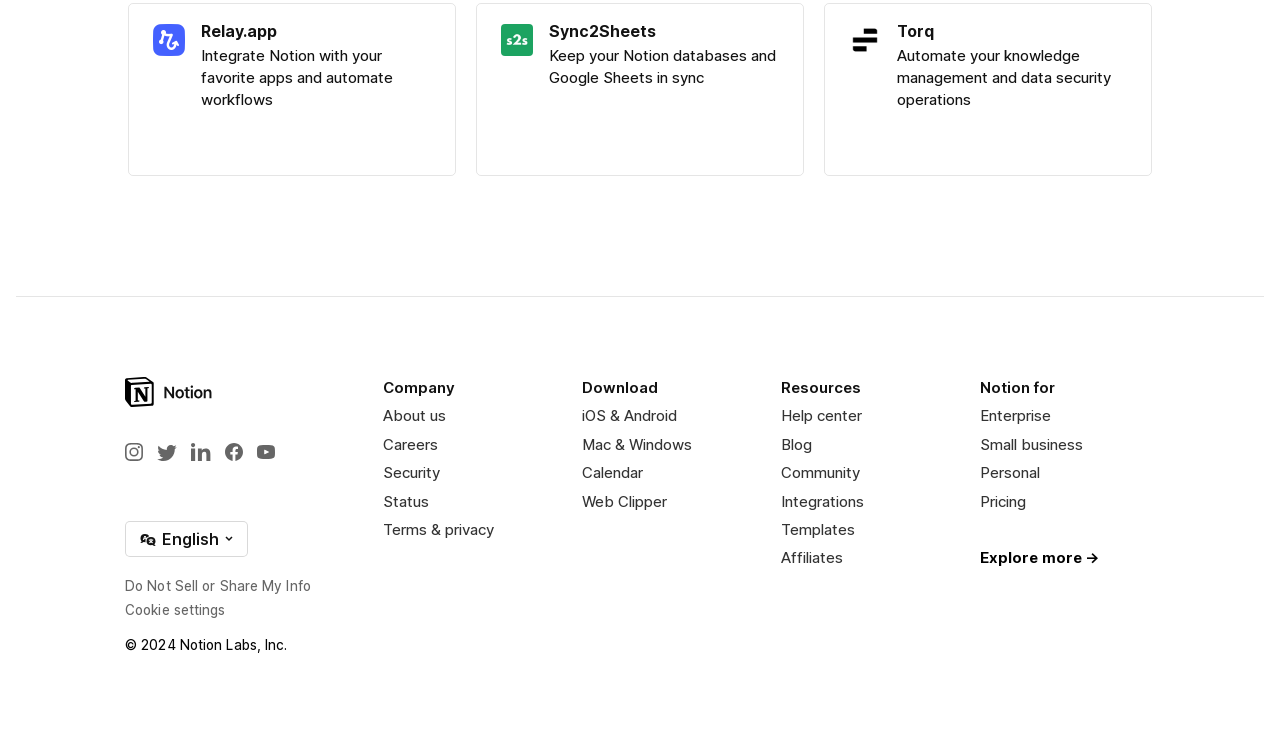Show the bounding box coordinates of the region that should be clicked to follow the instruction: "Select the English language option."

[0.098, 0.709, 0.194, 0.758]